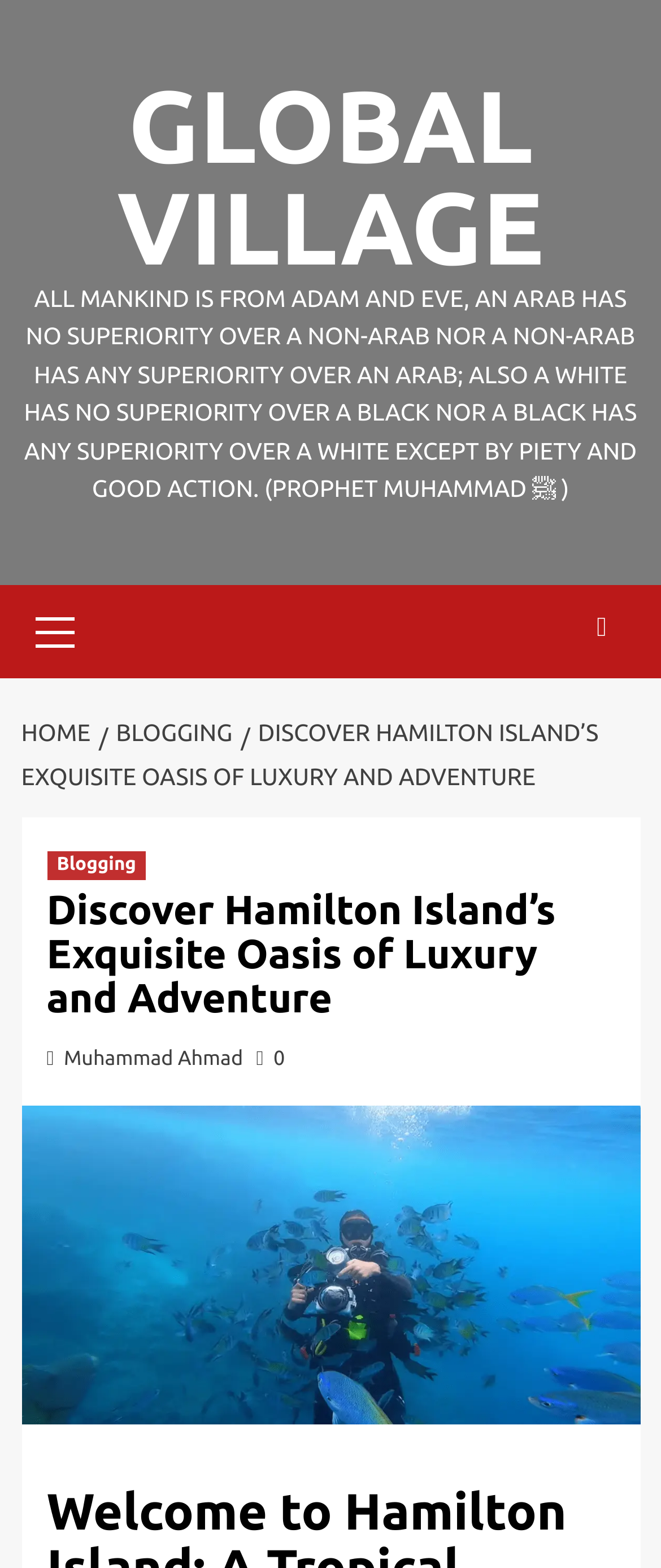Locate the bounding box of the UI element based on this description: "title="Search"". Provide four float numbers between 0 and 1 as [left, top, right, bottom].

[0.878, 0.382, 0.942, 0.419]